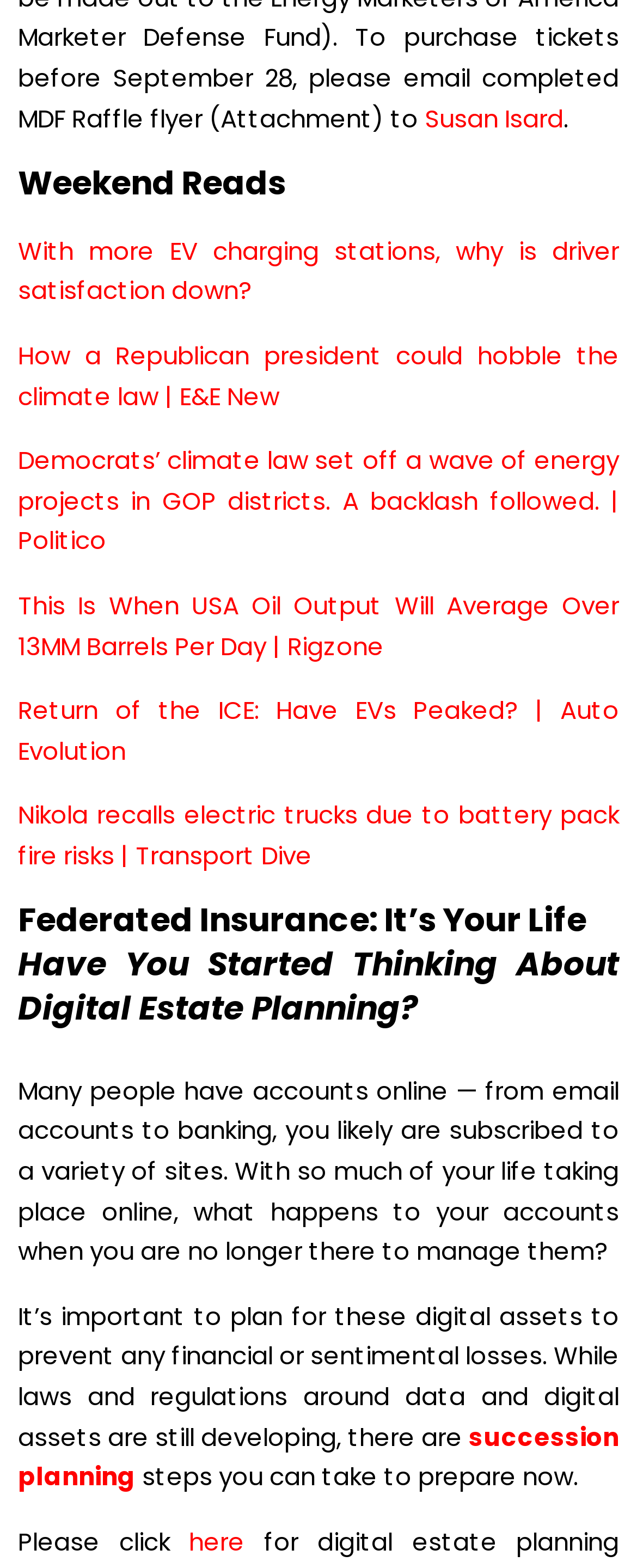Find the bounding box coordinates of the area to click in order to follow the instruction: "Read the article about EV charging stations".

[0.028, 0.149, 0.972, 0.196]